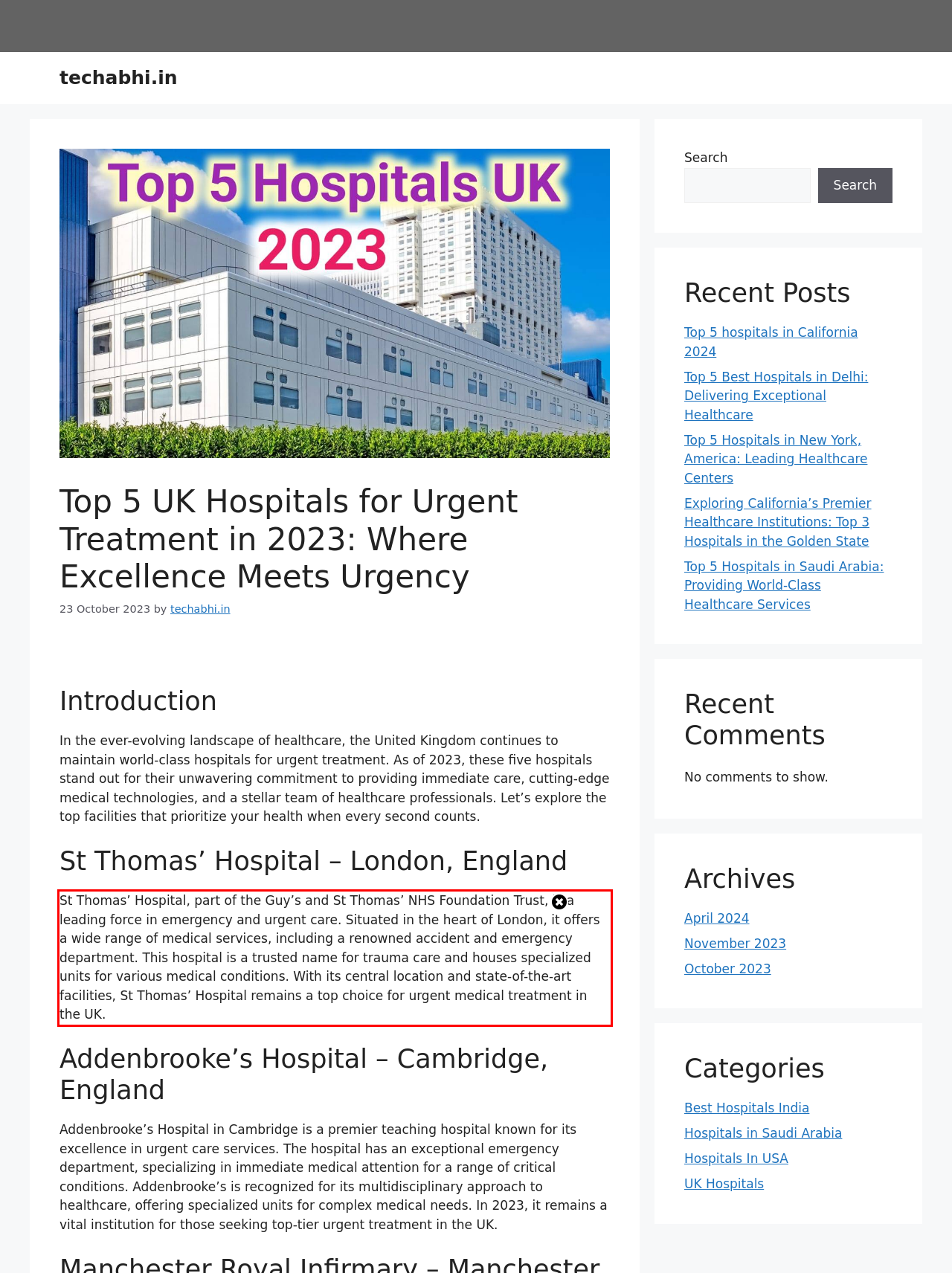There is a UI element on the webpage screenshot marked by a red bounding box. Extract and generate the text content from within this red box.

St Thomas’ Hospital, part of the Guy’s and St Thomas’ NHS Foundation Trust, is a leading force in emergency and urgent care. Situated in the heart of London, it offers a wide range of medical services, including a renowned accident and emergency department. This hospital is a trusted name for trauma care and houses specialized units for various medical conditions. With its central location and state-of-the-art facilities, St Thomas’ Hospital remains a top choice for urgent medical treatment in the UK.